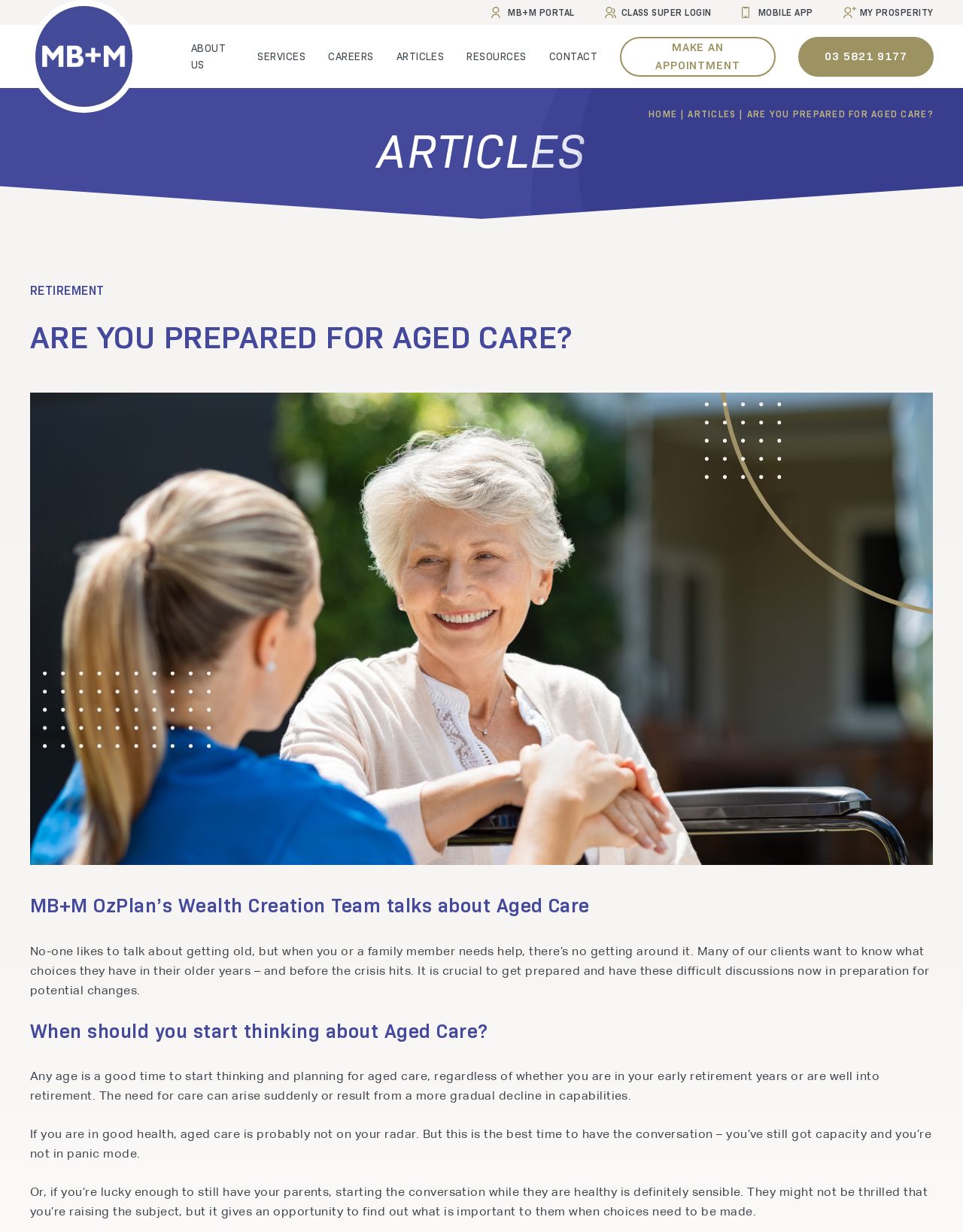Can you find the bounding box coordinates for the UI element given this description: "Articles"? Provide the coordinates as four float numbers between 0 and 1: [left, top, right, bottom].

[0.411, 0.033, 0.461, 0.059]